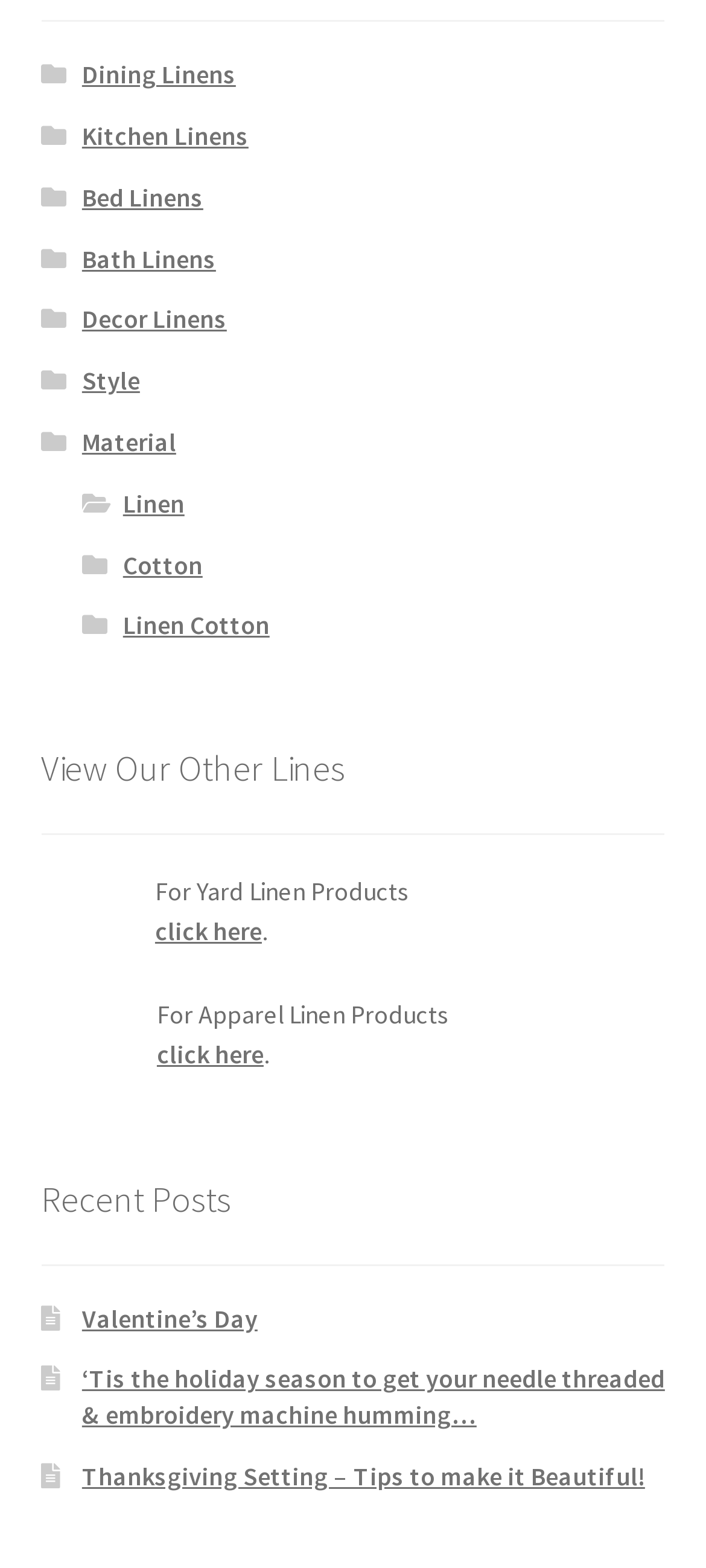For the given element description Feedback, determine the bounding box coordinates of the UI element. The coordinates should follow the format (top-left x, top-left y, bottom-right x, bottom-right y) and be within the range of 0 to 1.

None